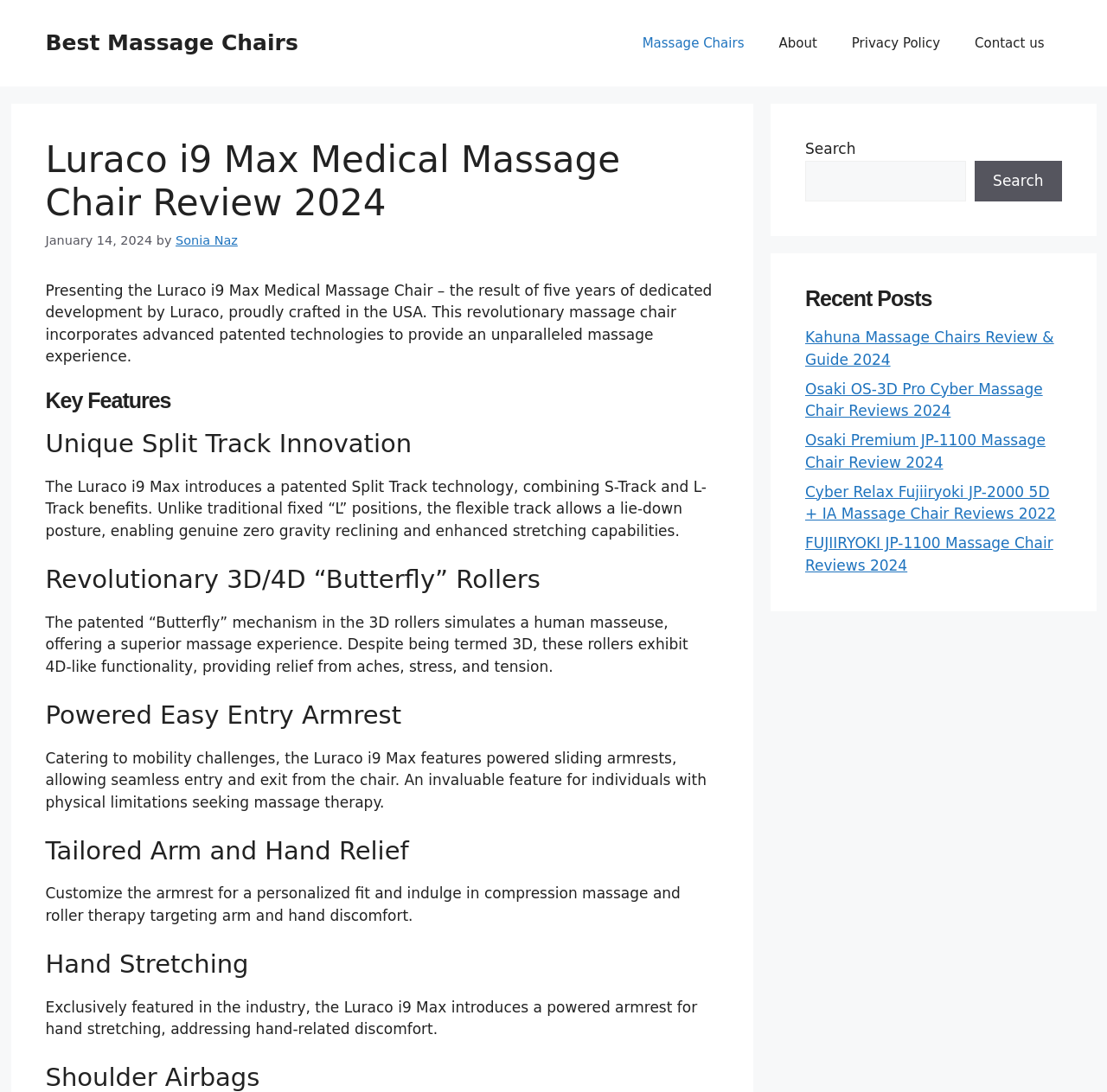Determine the bounding box coordinates of the element's region needed to click to follow the instruction: "Learn about the Key Features of Luraco i9 Max". Provide these coordinates as four float numbers between 0 and 1, formatted as [left, top, right, bottom].

[0.041, 0.357, 0.649, 0.377]